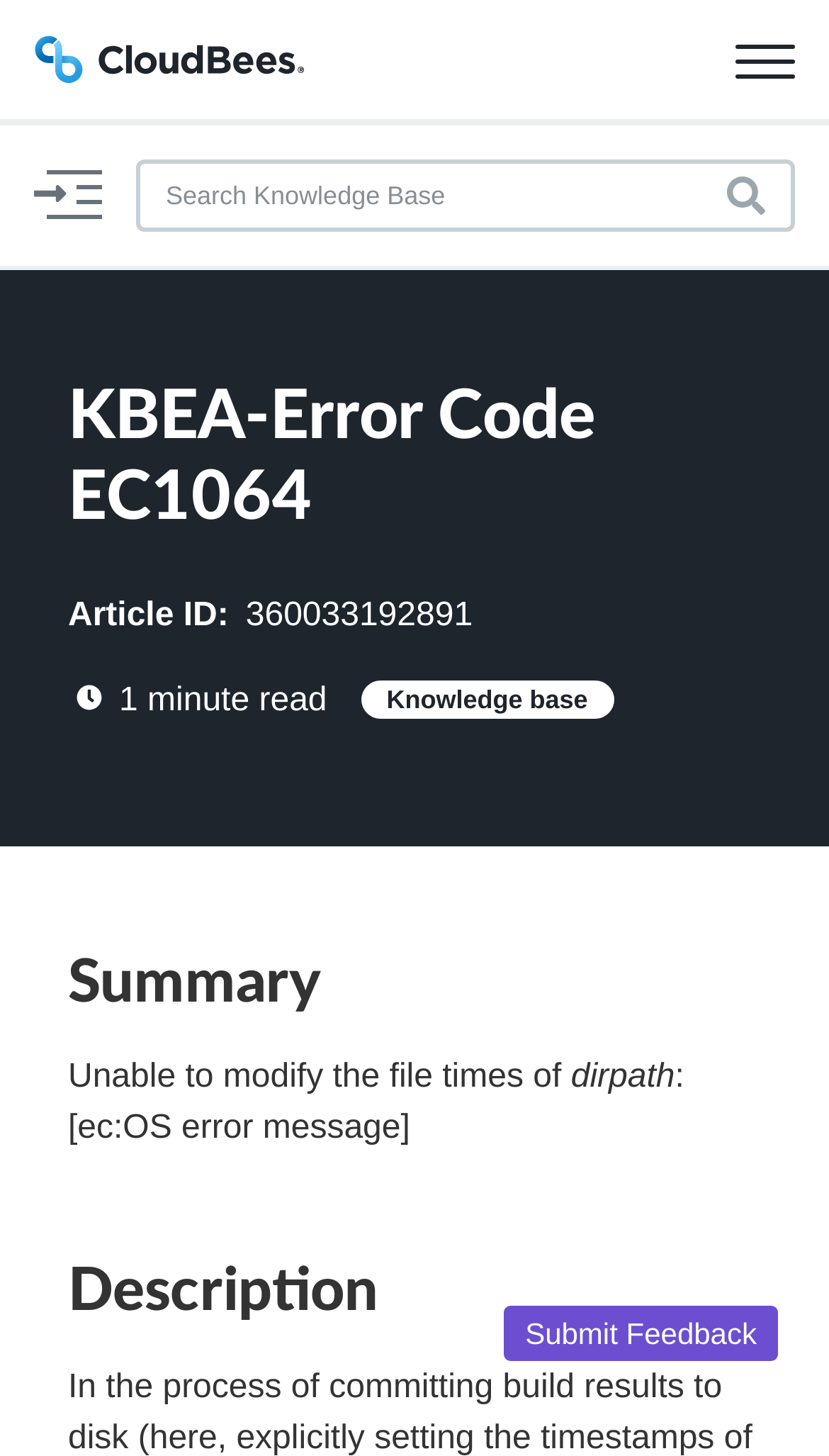Examine the image and give a thorough answer to the following question:
What is the purpose of the button at the bottom of the webpage?

I found the purpose of the button by looking at the text 'Submit Feedback' which is located on the button at the bottom of the webpage, indicating that the button is used to submit feedback.